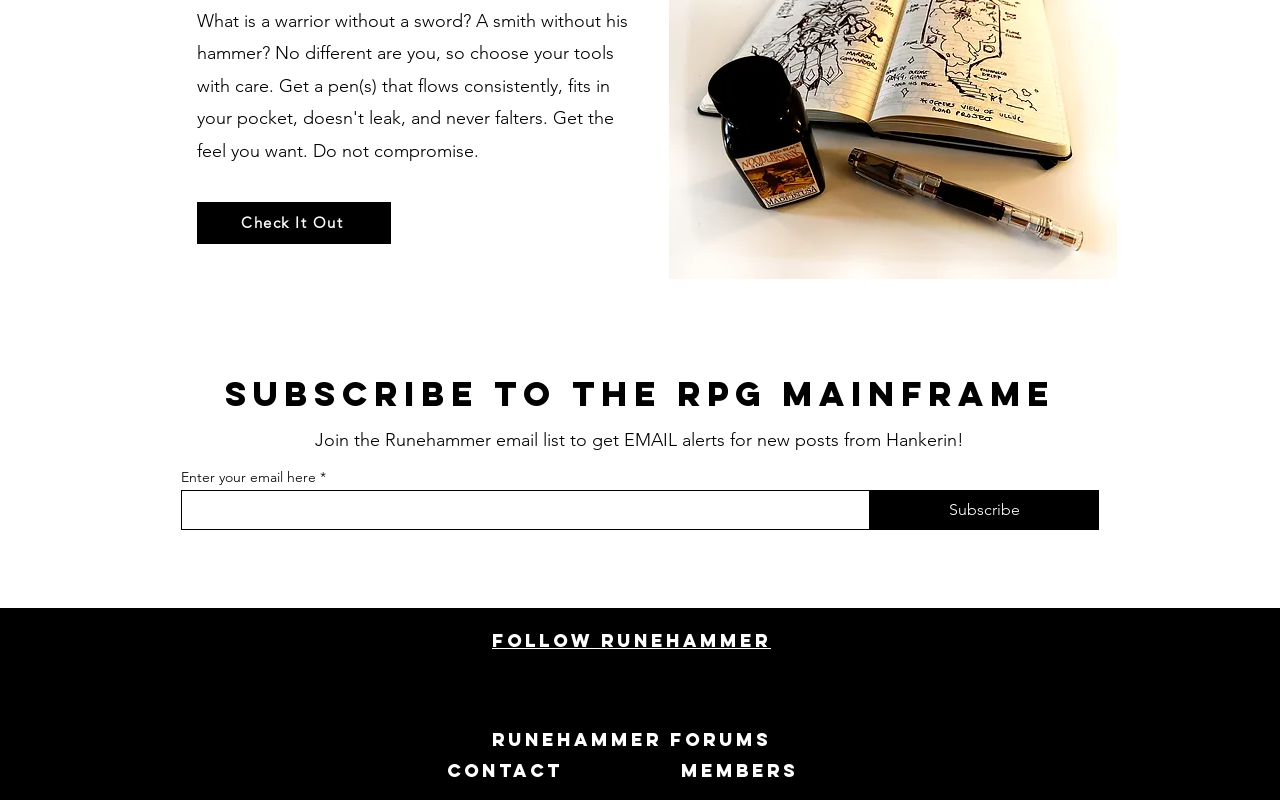Find the bounding box coordinates for the area you need to click to carry out the instruction: "Contact us". The coordinates should be four float numbers between 0 and 1, indicated as [left, top, right, bottom].

[0.349, 0.948, 0.439, 0.977]